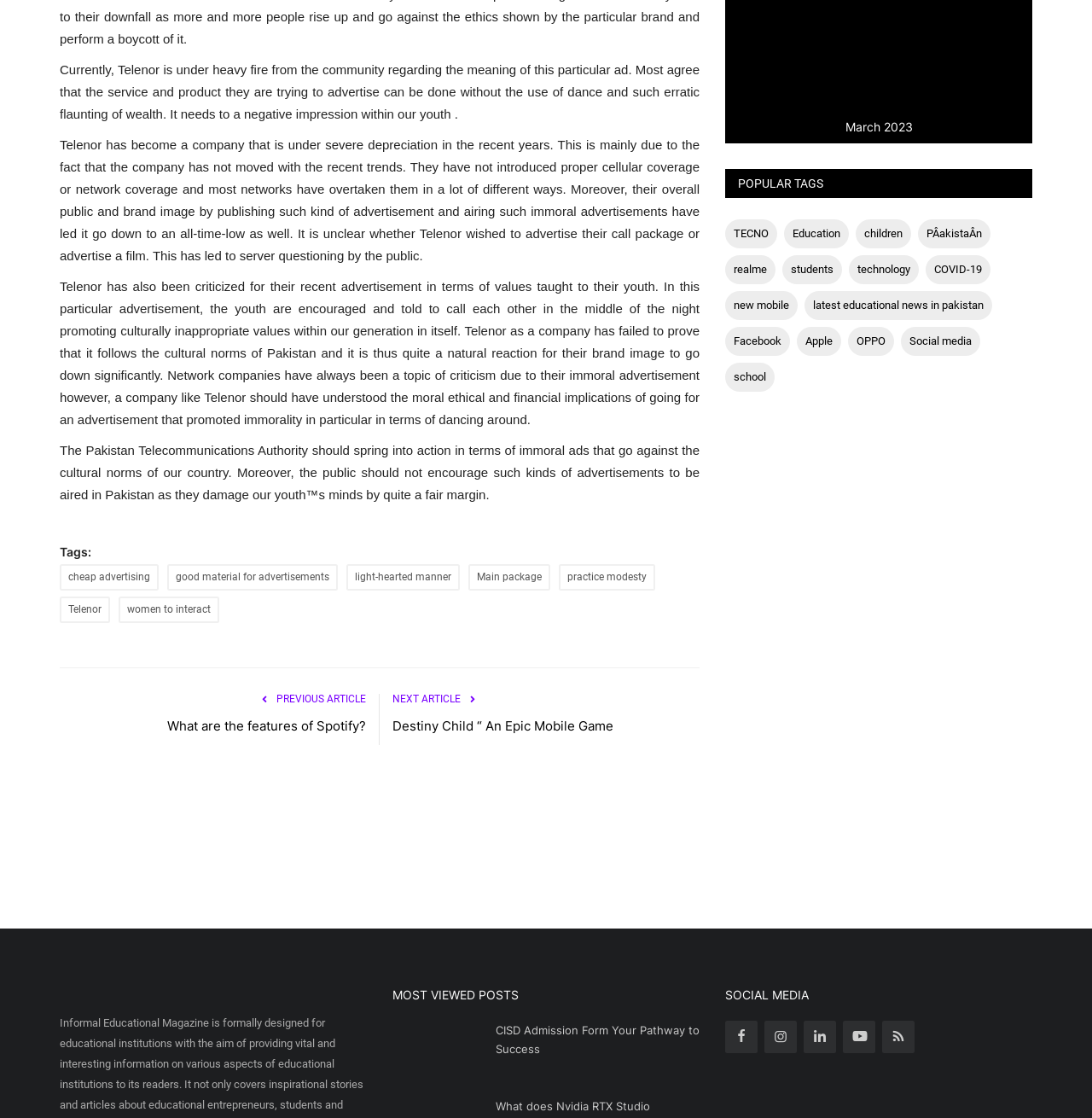Identify the bounding box coordinates of the area that should be clicked in order to complete the given instruction: "Read the 'MOST VIEWED POSTS' section". The bounding box coordinates should be four float numbers between 0 and 1, i.e., [left, top, right, bottom].

[0.359, 0.884, 0.641, 0.902]